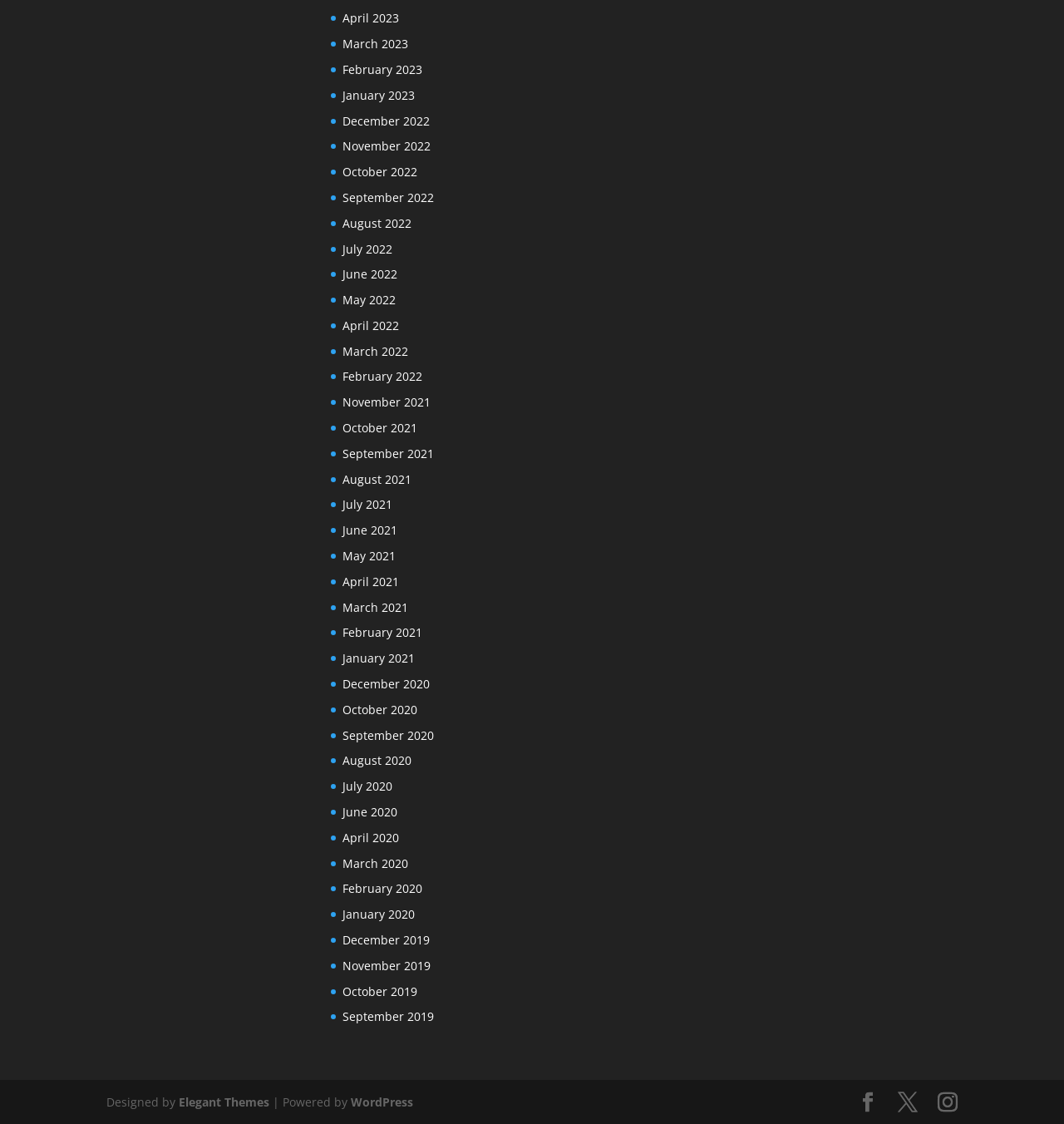Identify the bounding box coordinates of the clickable region to carry out the given instruction: "View January 2021".

[0.322, 0.579, 0.39, 0.593]